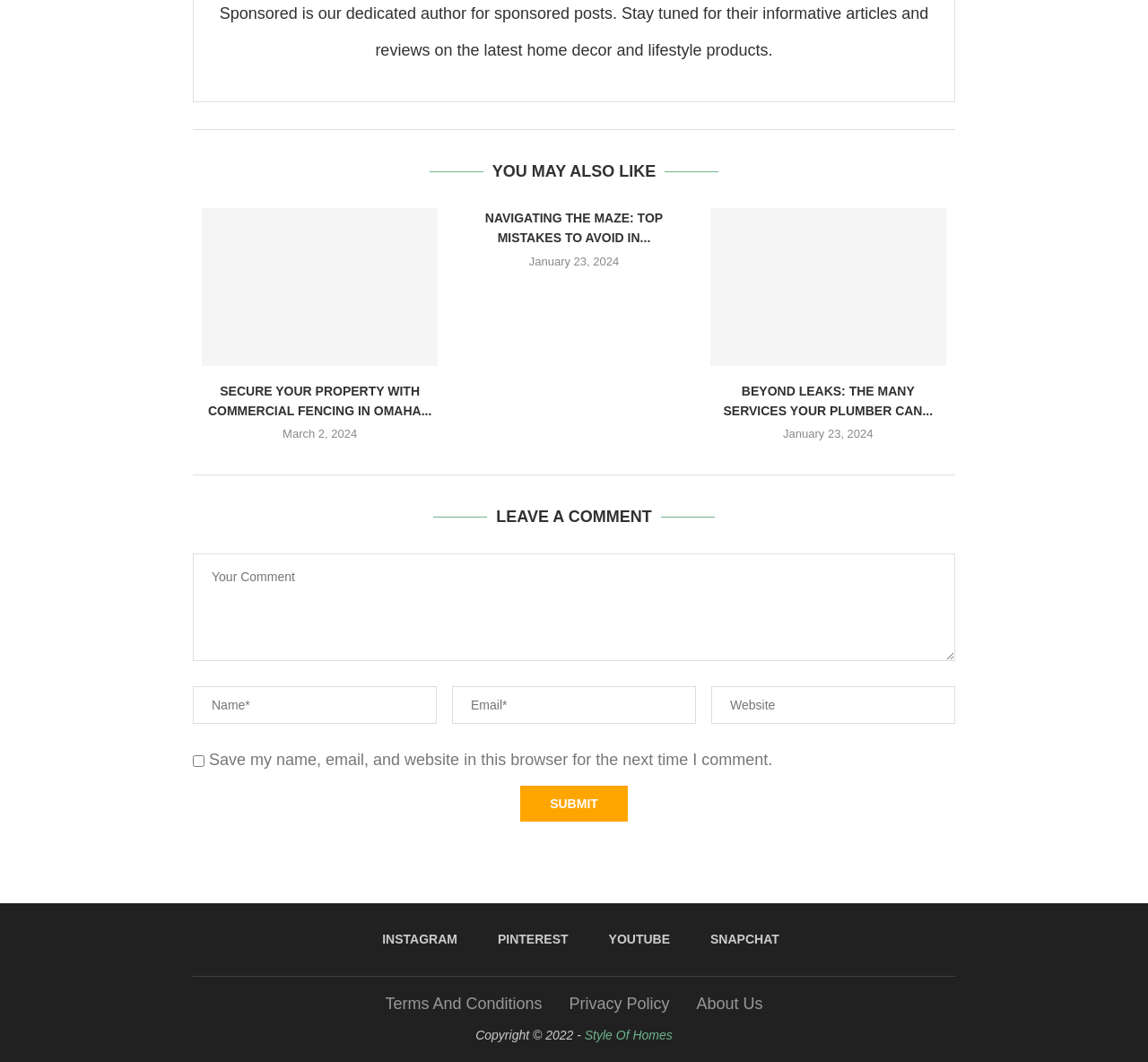What is the copyright year of the website? Observe the screenshot and provide a one-word or short phrase answer.

2022